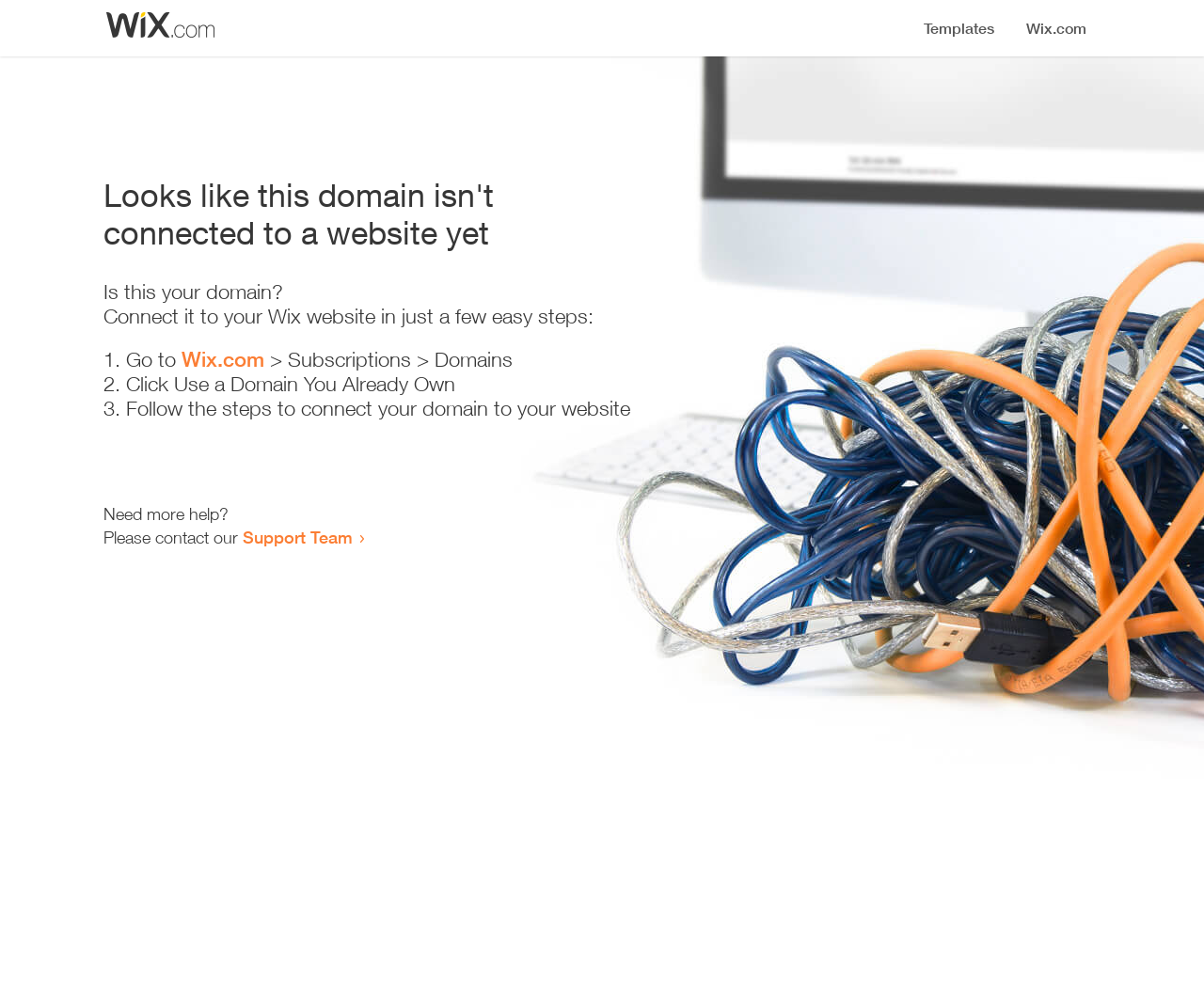Given the element description "Wix.com" in the screenshot, predict the bounding box coordinates of that UI element.

[0.151, 0.349, 0.22, 0.373]